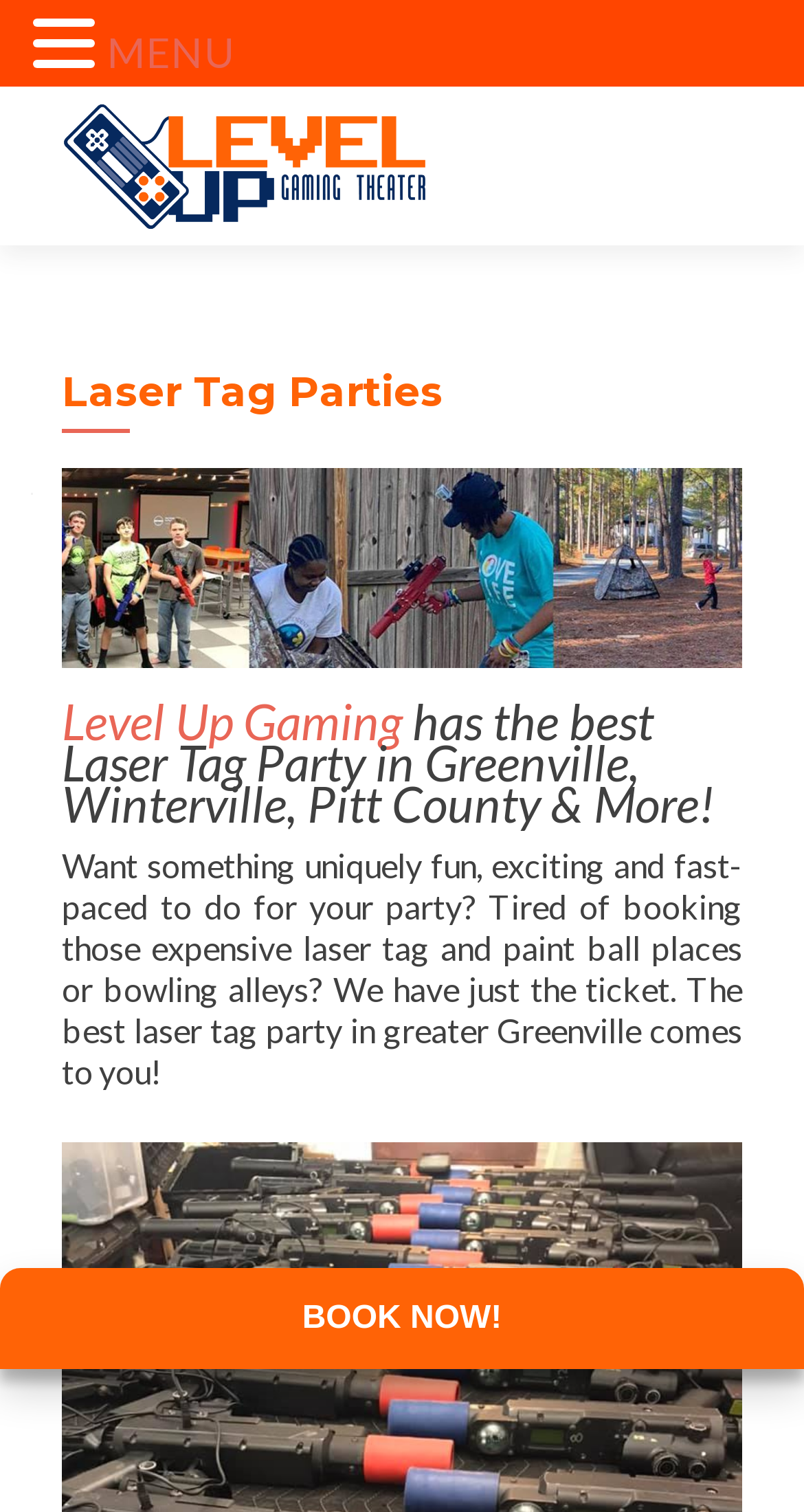Provide a short answer to the following question with just one word or phrase: What is the name of the company?

Level Up Gaming NC